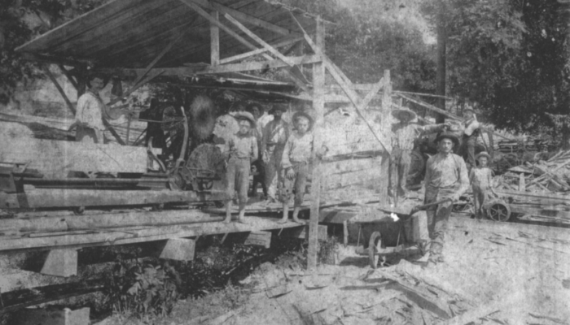Where is the Farrow Lumber Company located?
Provide a short answer using one word or a brief phrase based on the image.

Oriole, Missouri